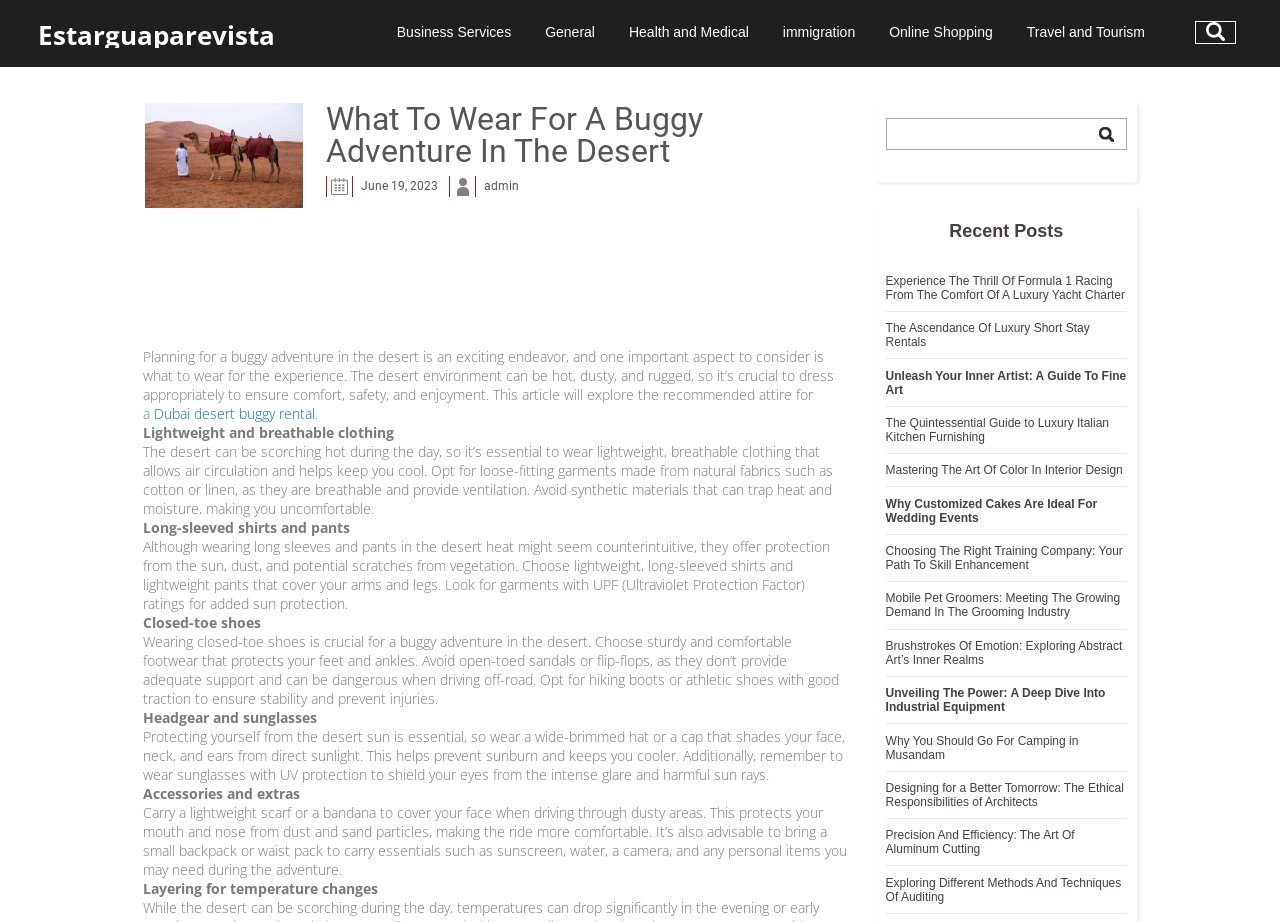Determine the bounding box coordinates of the section to be clicked to follow the instruction: "Check out 'Recent Posts'". The coordinates should be given as four float numbers between 0 and 1, formatted as [left, top, right, bottom].

[0.692, 0.239, 0.88, 0.262]